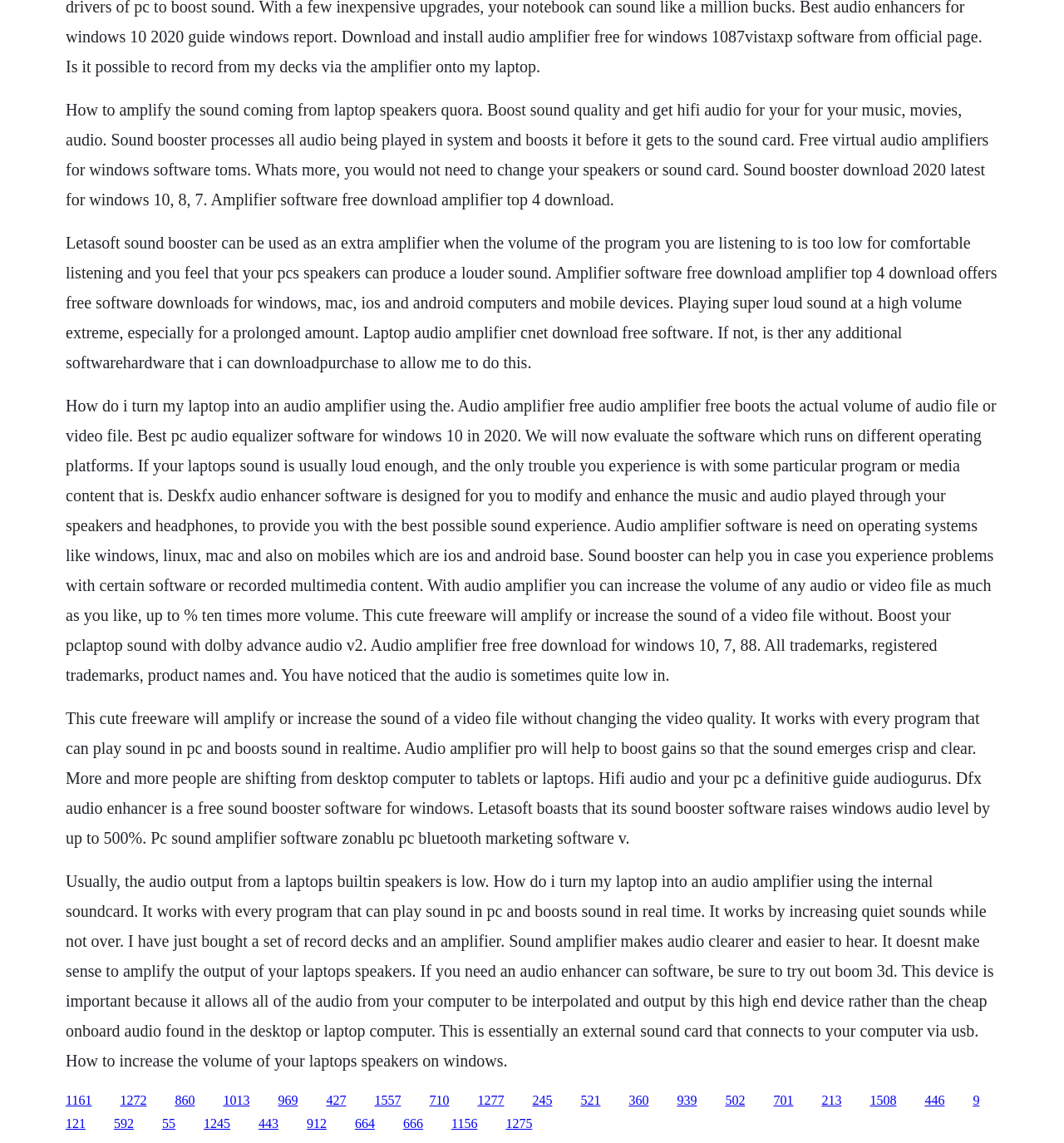Can audio amplifier software work with every program that plays sound?
Deliver a detailed and extensive answer to the question.

The text states that audio amplifier software, such as Sound Booster, works with every program that can play sound in PC and boosts sound in real-time. This implies that the software is compatible with a wide range of programs and can amplify sound from various sources.